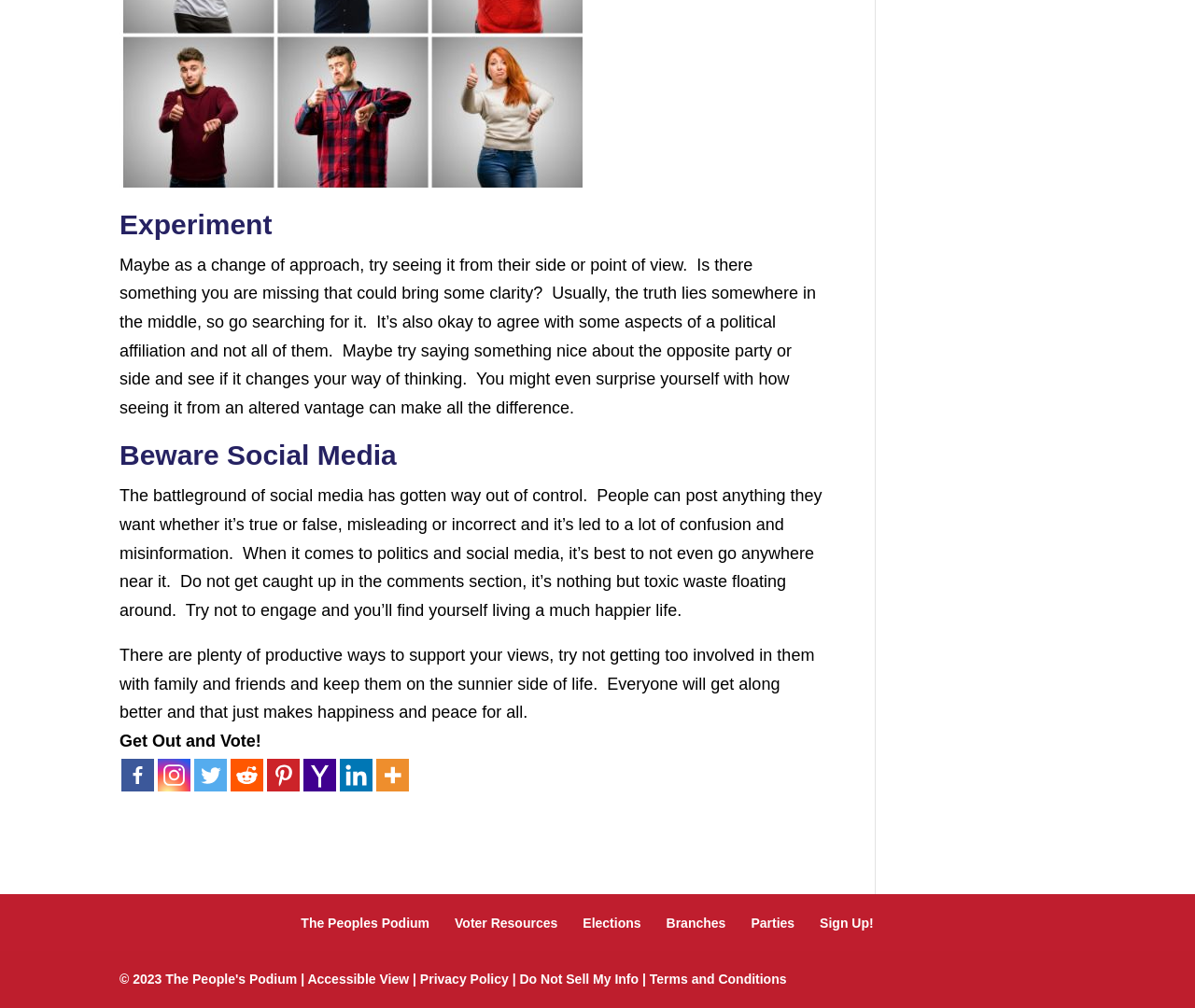Please locate the bounding box coordinates of the element that should be clicked to complete the given instruction: "Click on 'Facebook'".

[0.102, 0.752, 0.129, 0.785]